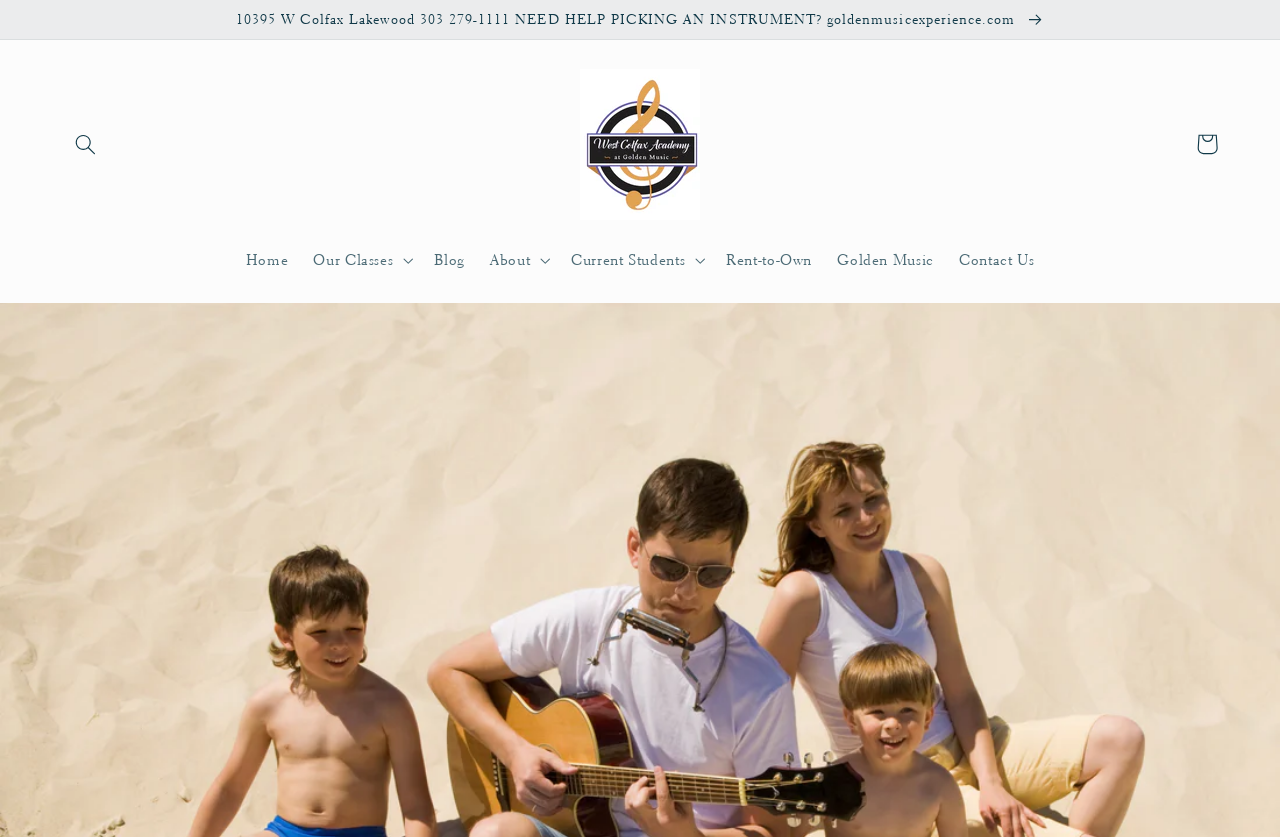Answer the following in one word or a short phrase: 
What types of instruments are taught here?

Various instruments